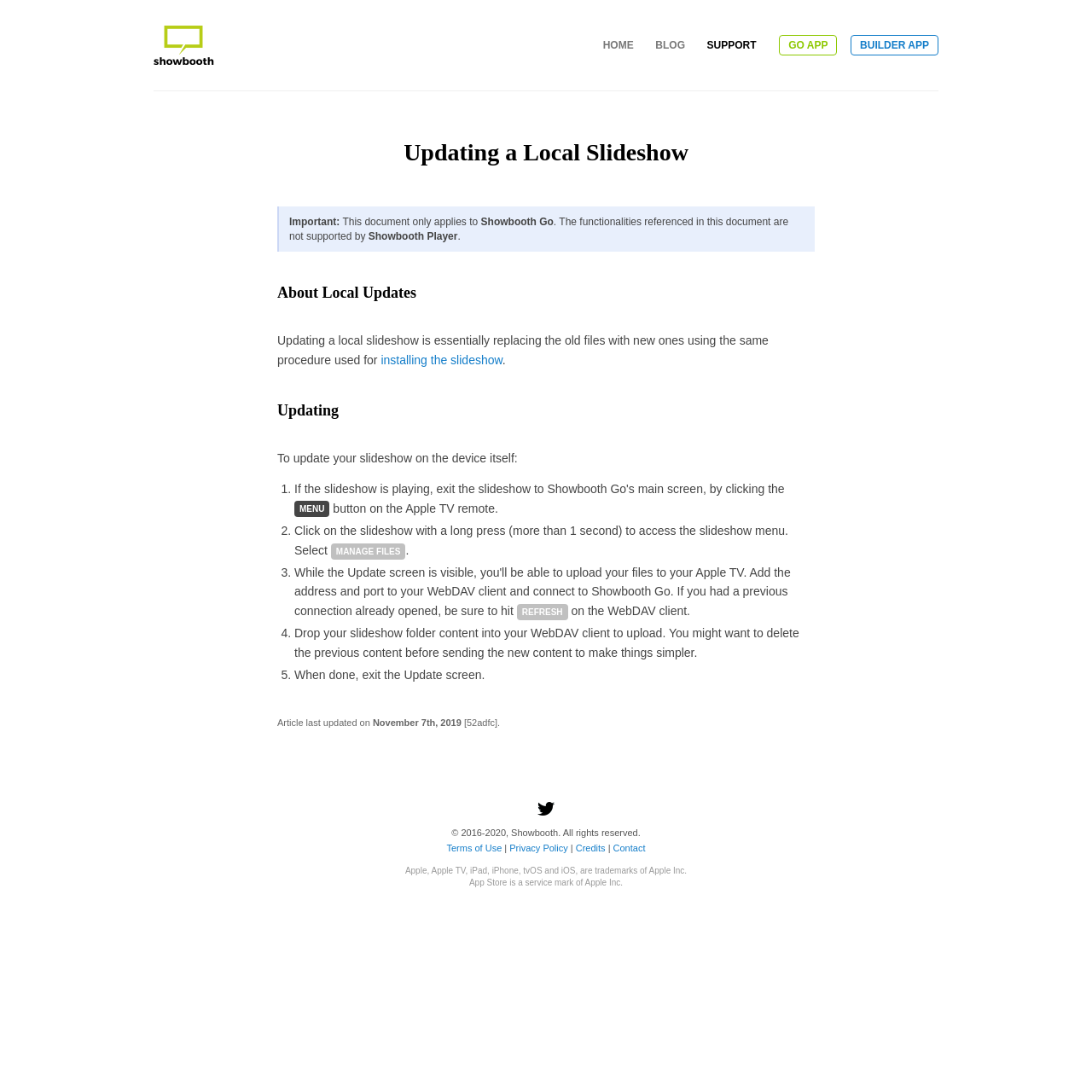Please mark the clickable region by giving the bounding box coordinates needed to complete this instruction: "Click on the 'Letters to the editor' link".

None